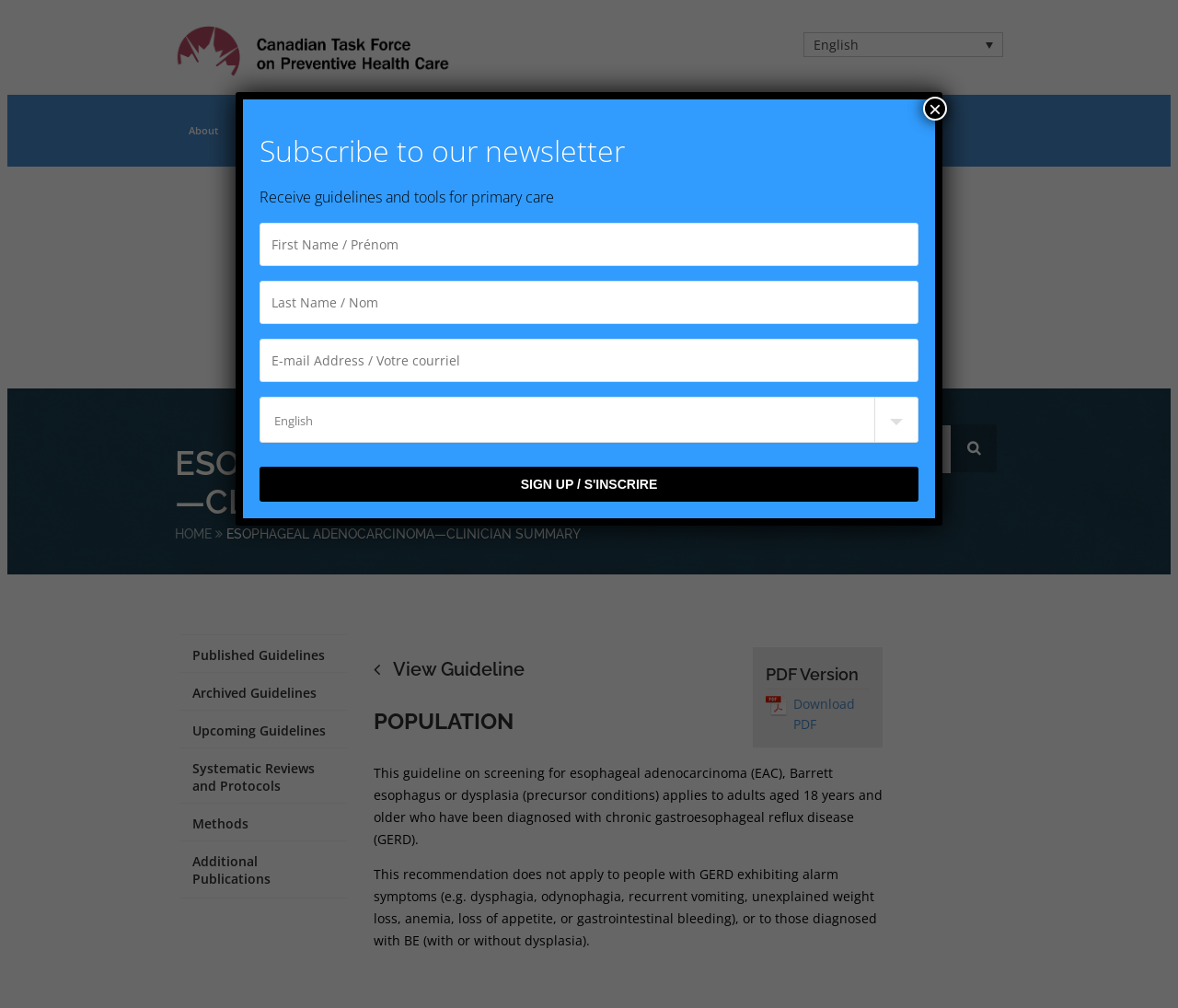Give a detailed account of the webpage, highlighting key information.

The webpage is about Esophageal Adenocarcinoma, specifically a clinician summary provided by the Canadian Task Force on Preventive Health Care. At the top left, there is a logo of the Canadian Task Force on Preventive Health Care, accompanied by a link to the organization's website. 

To the right of the logo, there is a language selection dropdown with the option "English" selected. Below the language selection, there is a navigation menu with links to "About", "Guidelines", "Tools & Resources", "News", "Get Involved", "Contact", and "Public". 

On the left side of the page, there is a heading "ESOPHAGEAL ADENOCARCINOMA—CLINICIAN SUMMARY" followed by a link to the "HOME" page. Below the heading, there is a search bar with a button to submit the search query.

The main content of the page is divided into sections. The first section has links to "Published Guidelines", "Archived Guidelines", "Upcoming Guidelines", "Systematic Reviews and Protocols", "Methods", and "Additional Publications". 

The next section has a heading "PDF Version" with a link to download the PDF. Below this section, there is a heading "View Guideline" with a link to view the guideline. 

The following section has a heading "POPULATION" and provides information about the guideline, including the target population and the conditions it applies to. There are three paragraphs of text explaining the guideline in detail.

On the right side of the page, there is a call-to-action section to receive guidelines and tools for primary care in English. This section has a form with fields to enter first name, last name, and email address, as well as a dropdown menu and a button to sign up. There is also a "Close" button to dismiss this section.